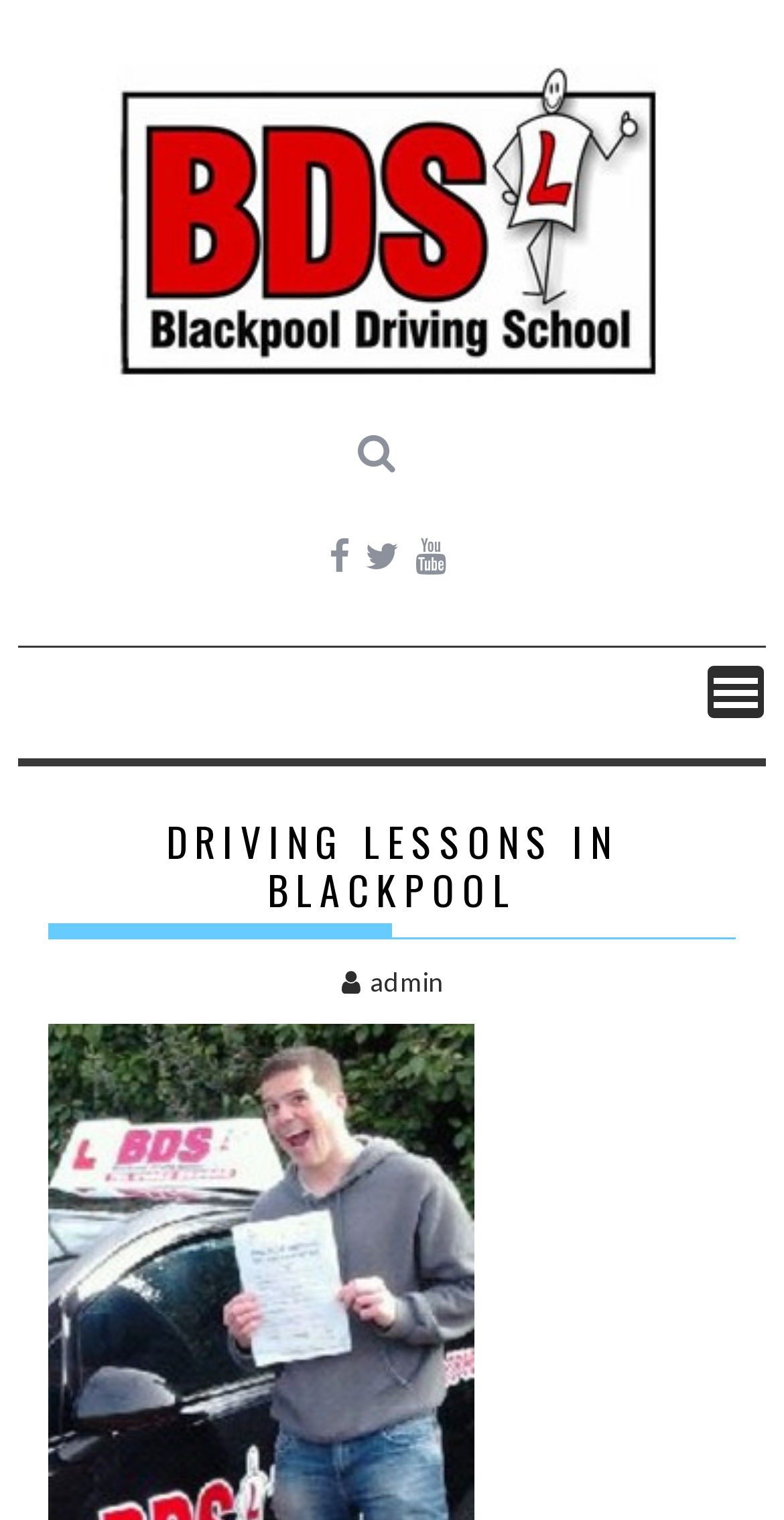Respond with a single word or short phrase to the following question: 
Is there an administrator link?

Yes